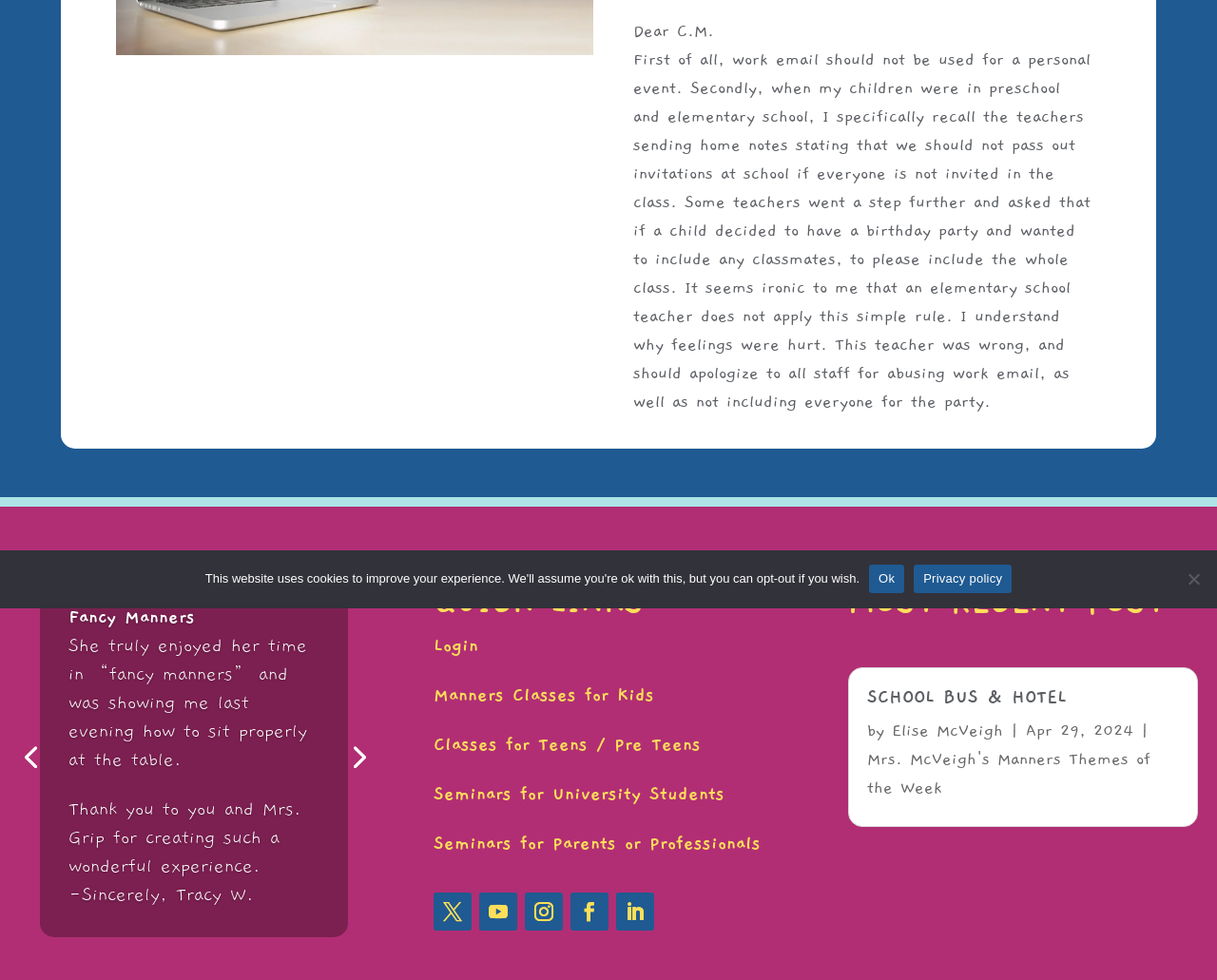Can you find the bounding box coordinates for the UI element given this description: "Seminars for Parents or Professionals"? Provide the coordinates as four float numbers between 0 and 1: [left, top, right, bottom].

[0.356, 0.85, 0.625, 0.871]